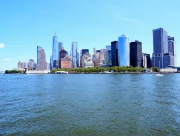Provide a one-word or brief phrase answer to the question:
What is the purpose of the image?

To promote limousine services